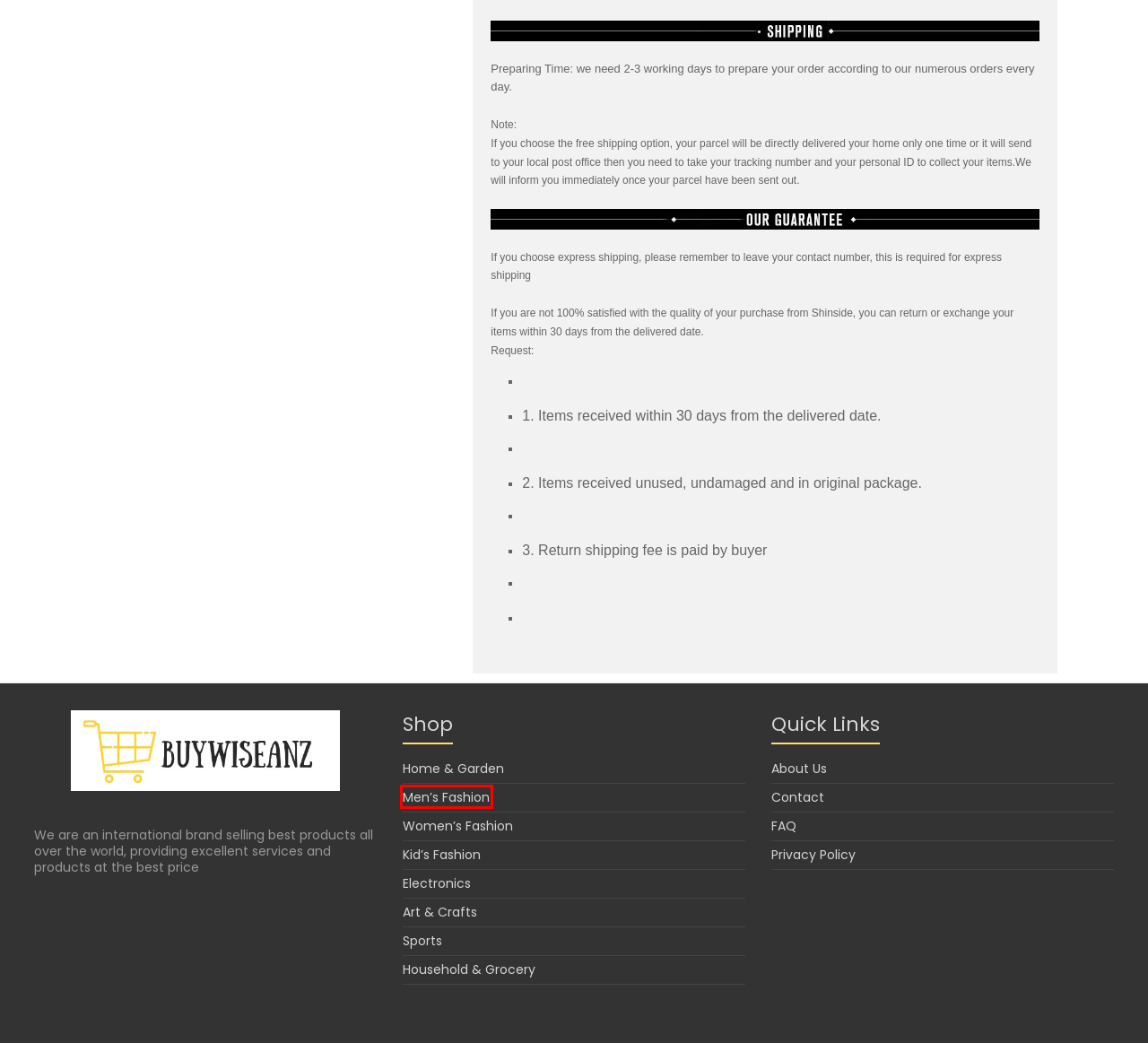Given a webpage screenshot with a red bounding box around a particular element, identify the best description of the new webpage that will appear after clicking on the element inside the red bounding box. Here are the candidates:
A. FAQ – BuyWiseAnz
B. Men Women Plain Curved Sun Visor Baseball Cap Hat Solid Color Fashion Adjustable Caps – BuyWiseAnz
C. Art & Crafts – BuyWiseAnz
D. Men’s Fashion – BuyWiseAnz
E. Products – BuyWiseAnz
F. Privacy Policy – BuyWiseAnz
G. BuyWiseAnz
H. Home & Garden – BuyWiseAnz

D